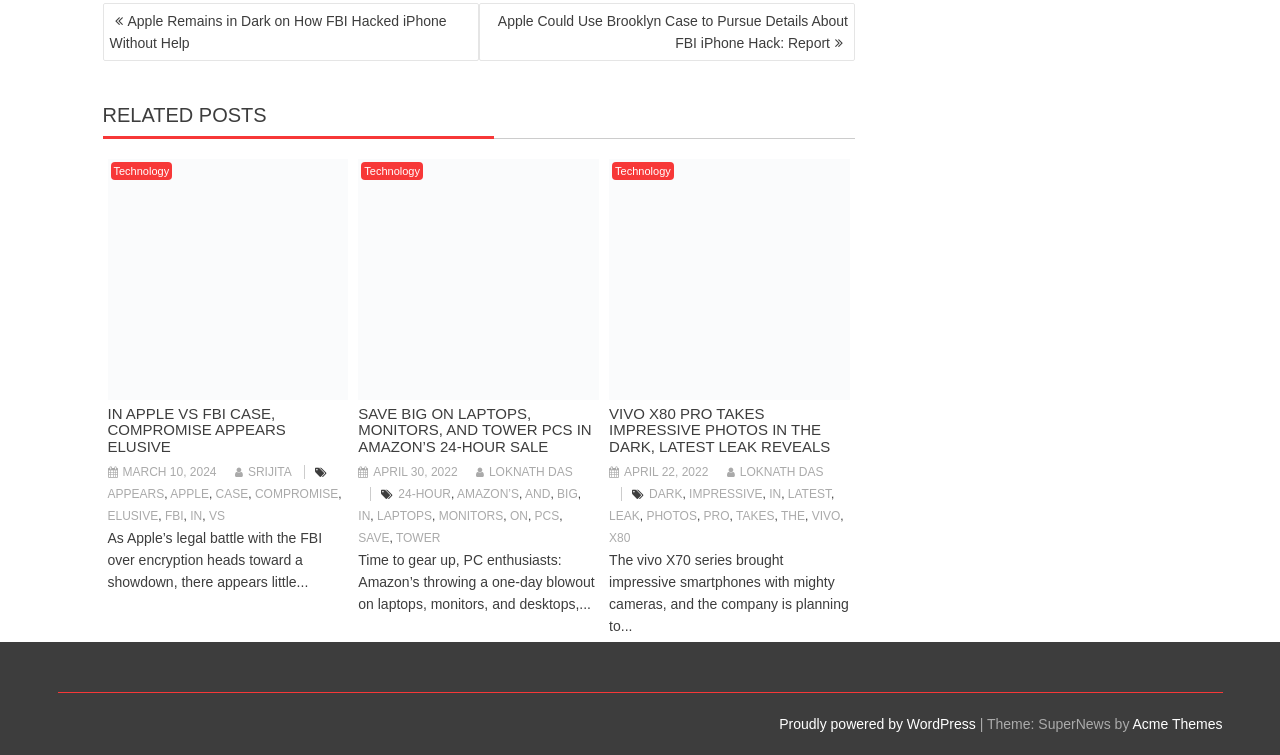Please find the bounding box coordinates for the clickable element needed to perform this instruction: "Read 'SAVE BIG ON LAPTOPS, MONITORS, AND TOWER PCS IN AMAZON’S 24-HOUR SALE'".

[0.28, 0.537, 0.468, 0.603]